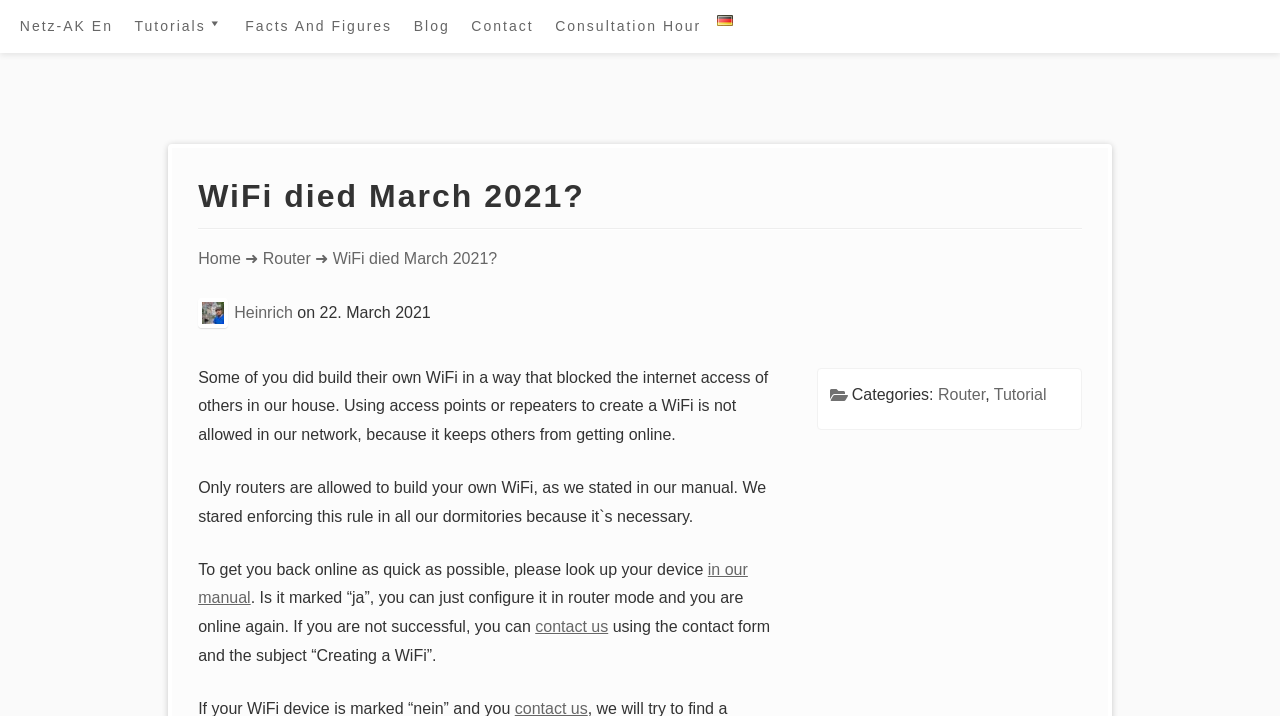What is the date of the article?
Examine the image closely and answer the question with as much detail as possible.

I determined the date of the article by looking at the time element below the avatar photo, which displays the date '22. March 2021'.